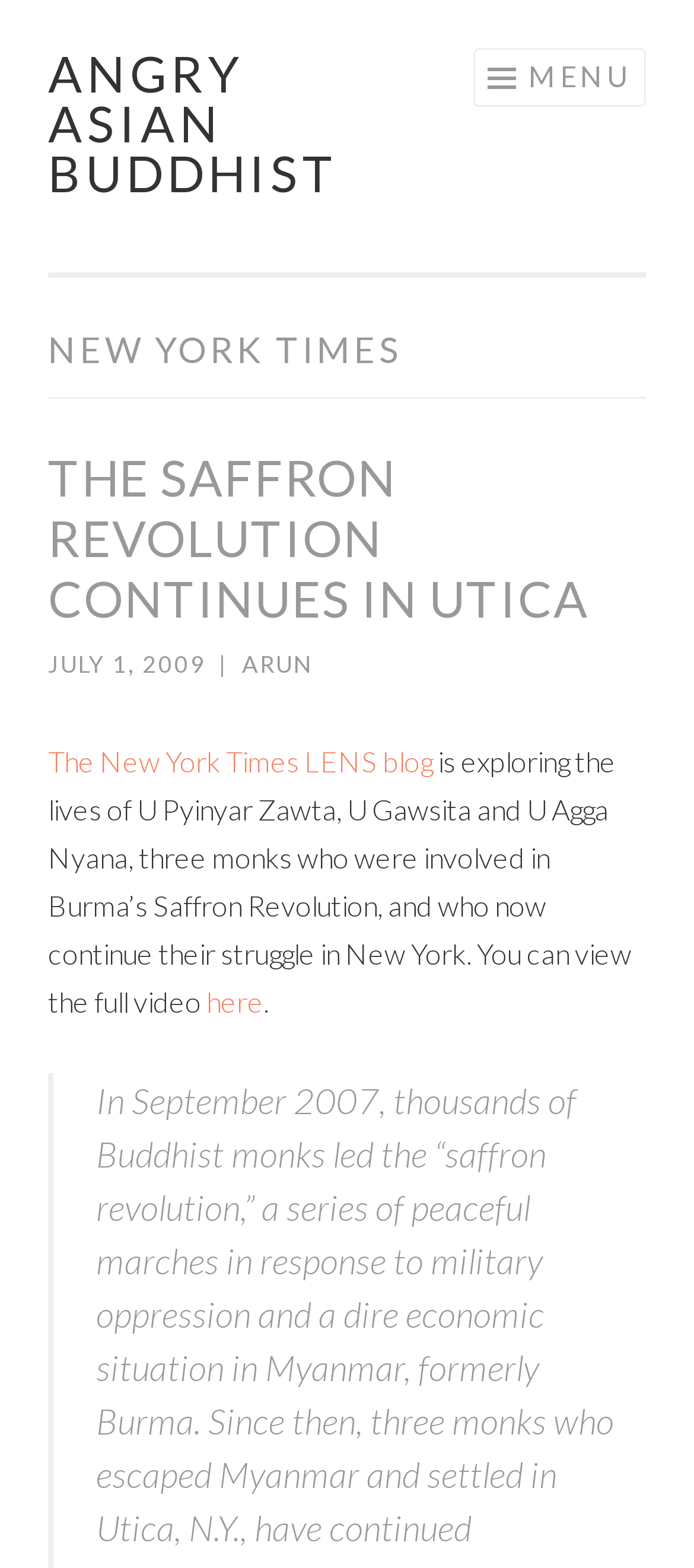Given the description of a UI element: "Menu", identify the bounding box coordinates of the matching element in the webpage screenshot.

[0.682, 0.031, 0.931, 0.068]